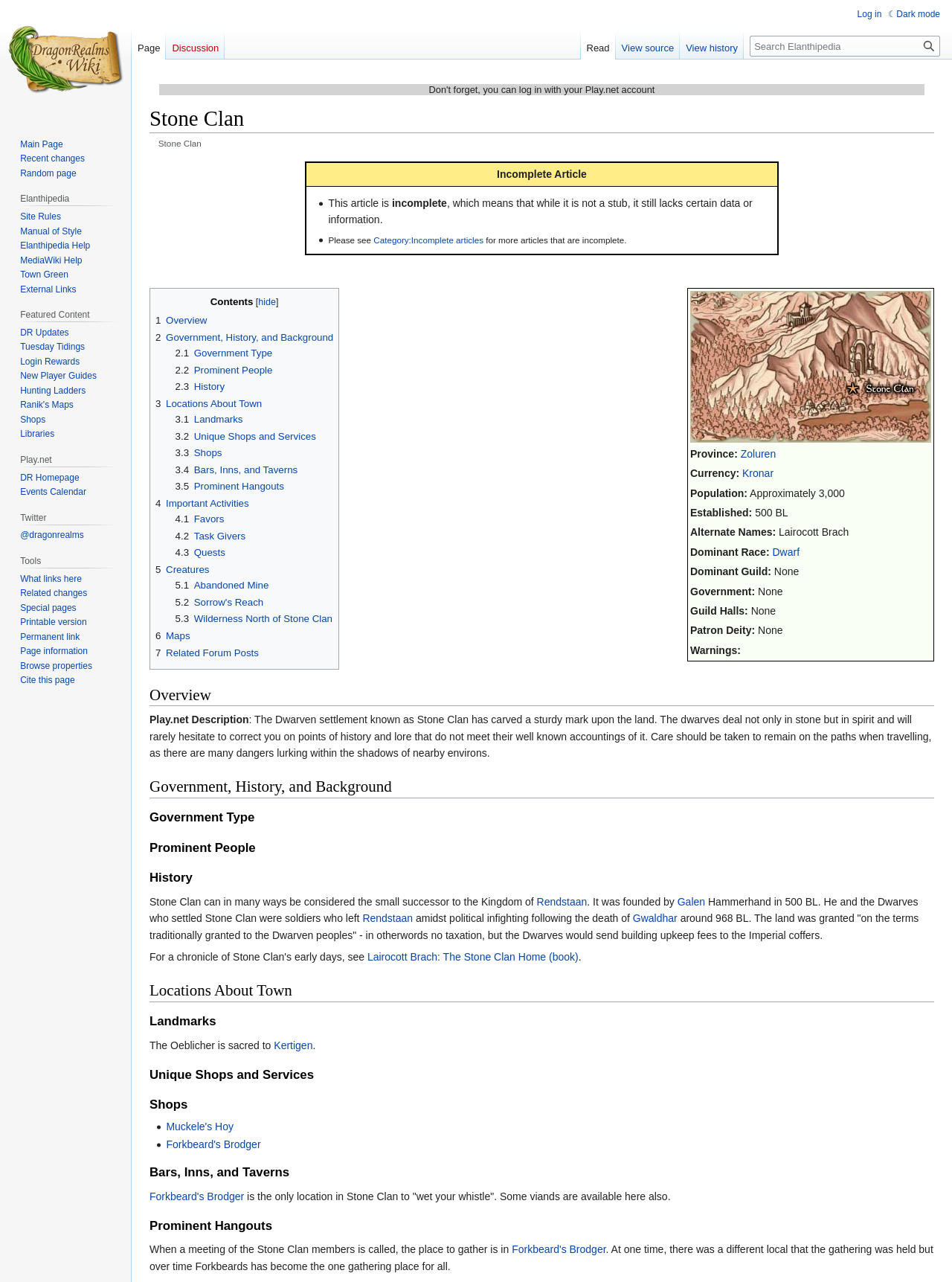Using the provided element description, identify the bounding box coordinates as (top-left x, top-left y, bottom-right x, bottom-right y). Ensure all values are between 0 and 1. Description: Blogs & Insights

None